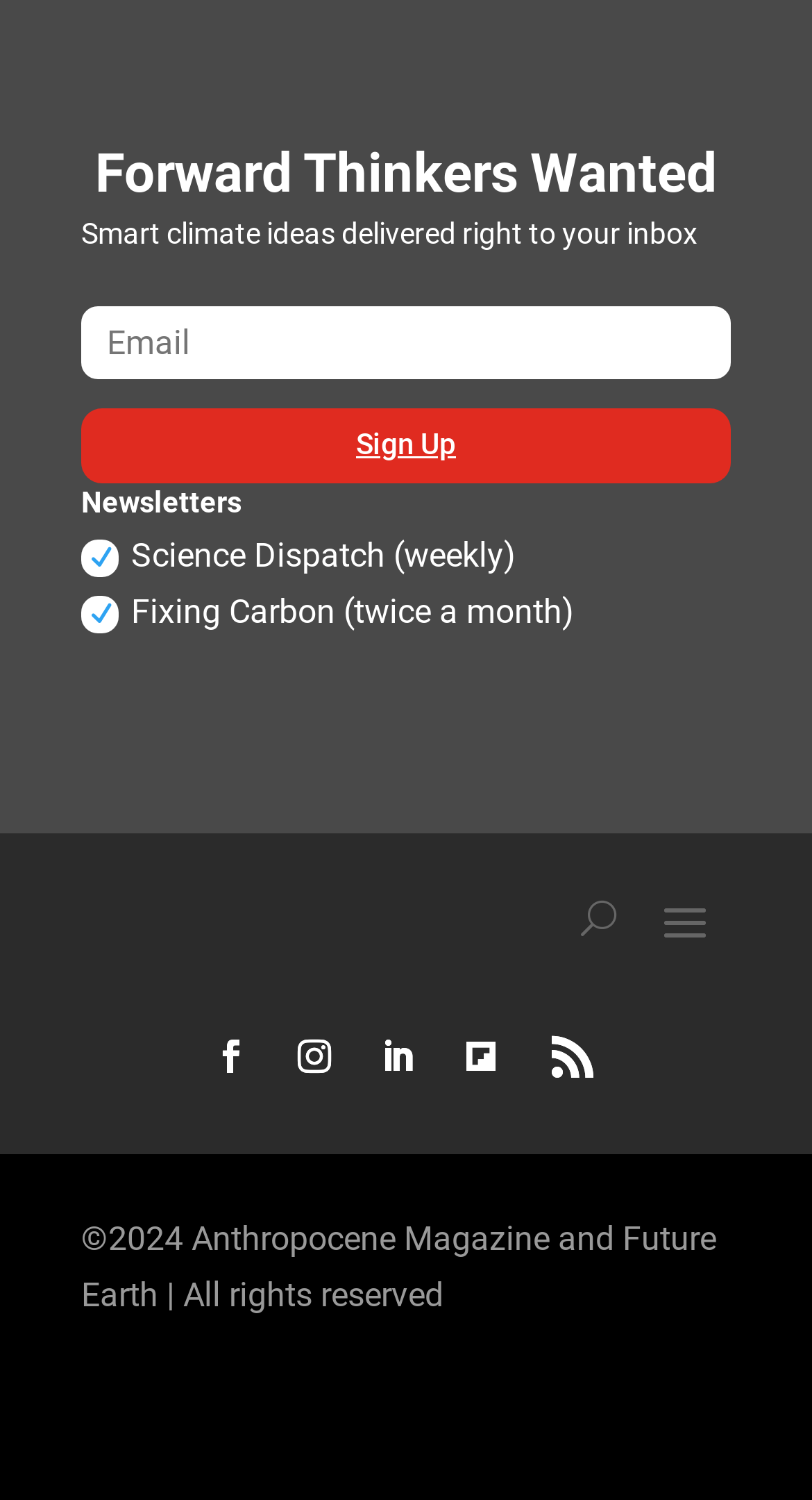Identify the bounding box coordinates of the section that should be clicked to achieve the task described: "Click on Science Dispatch newsletter".

[0.162, 0.357, 0.636, 0.384]